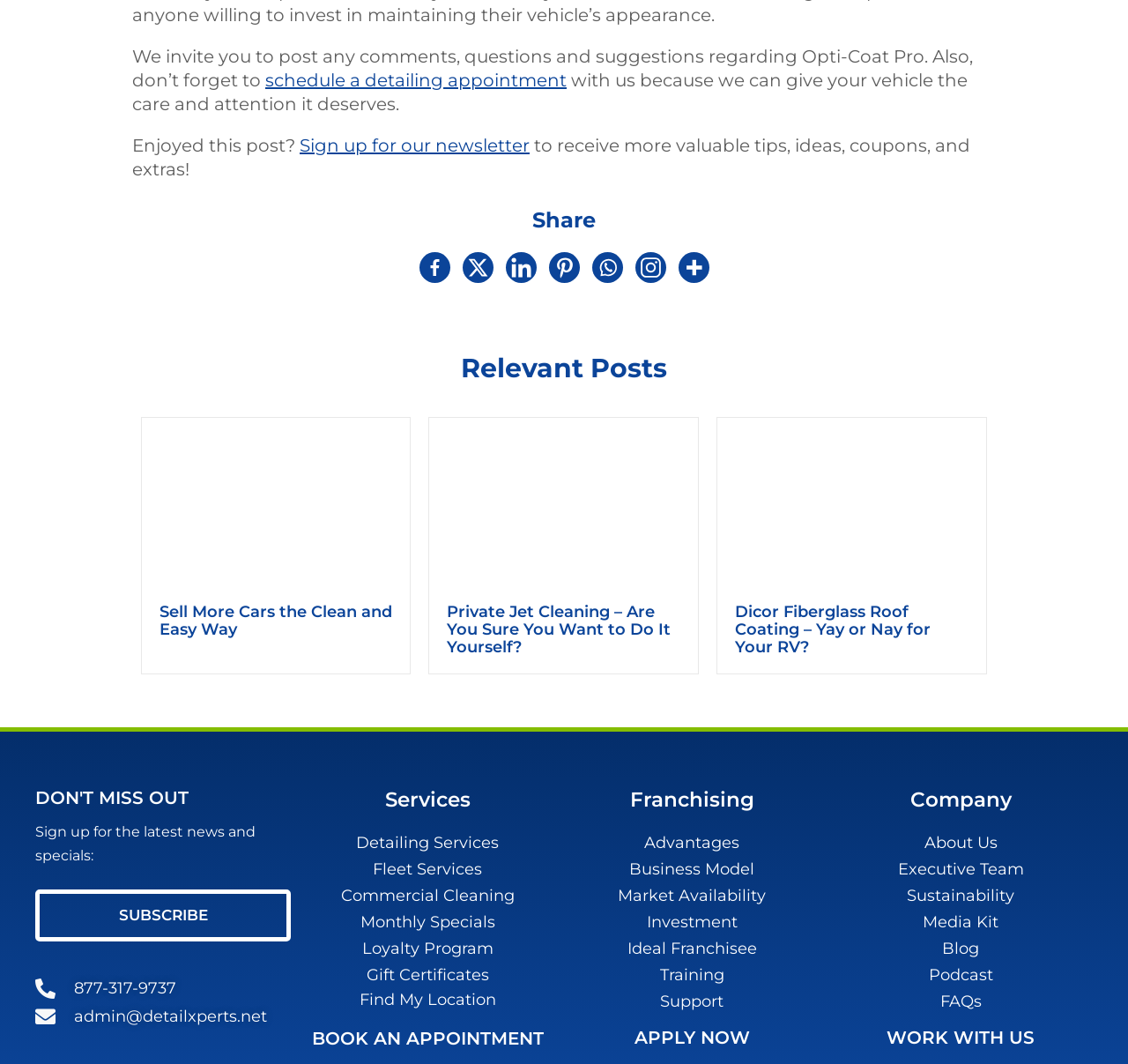Please determine the bounding box coordinates for the element that should be clicked to follow these instructions: "Share on Facebook".

[0.371, 0.237, 0.399, 0.266]